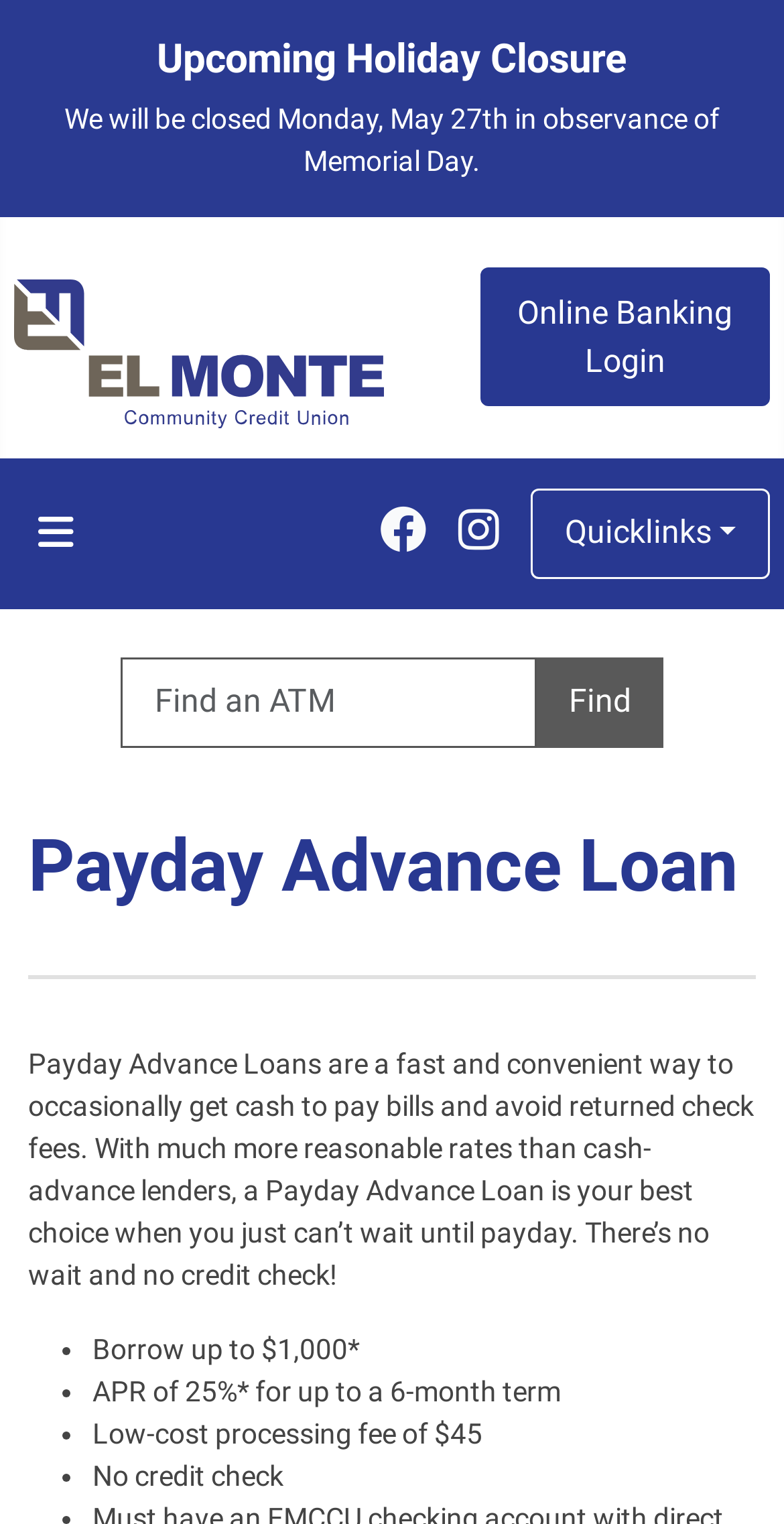Locate the bounding box coordinates of the region to be clicked to comply with the following instruction: "go to June 2022". The coordinates must be four float numbers between 0 and 1, in the form [left, top, right, bottom].

None